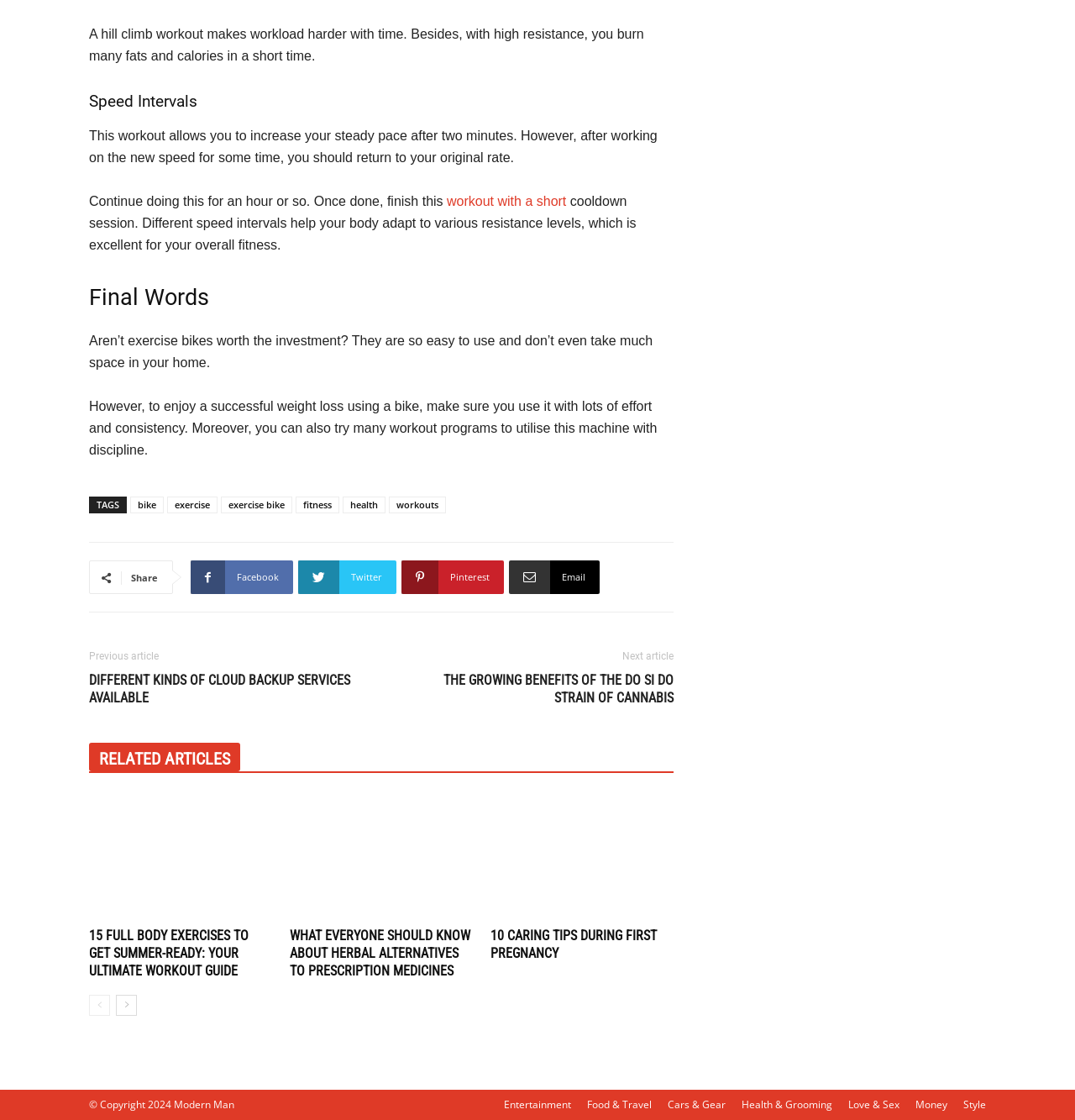Please find the bounding box coordinates for the clickable element needed to perform this instruction: "Read the article '15 Full Body Exercises to Get Summer-Ready: Your Ultimate Workout Guide'".

[0.083, 0.71, 0.253, 0.823]